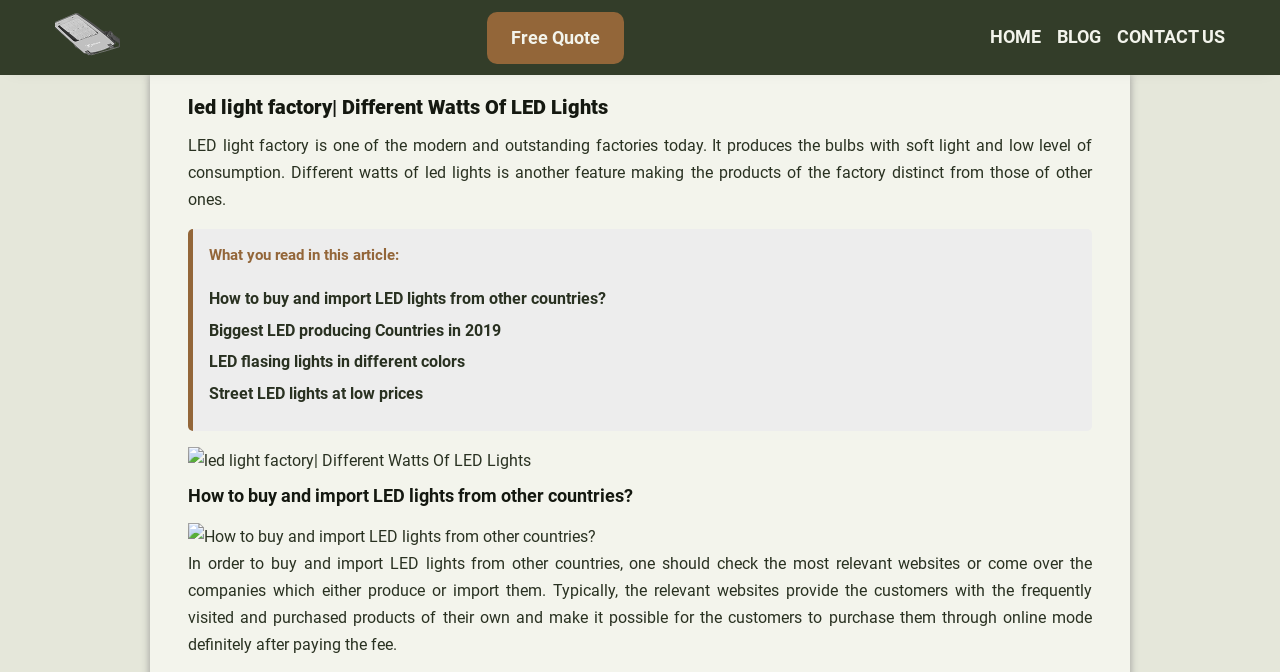For the element described, predict the bounding box coordinates as (top-left x, top-left y, bottom-right x, bottom-right y). All values should be between 0 and 1. Element description: Free Quote

[0.38, 0.017, 0.487, 0.094]